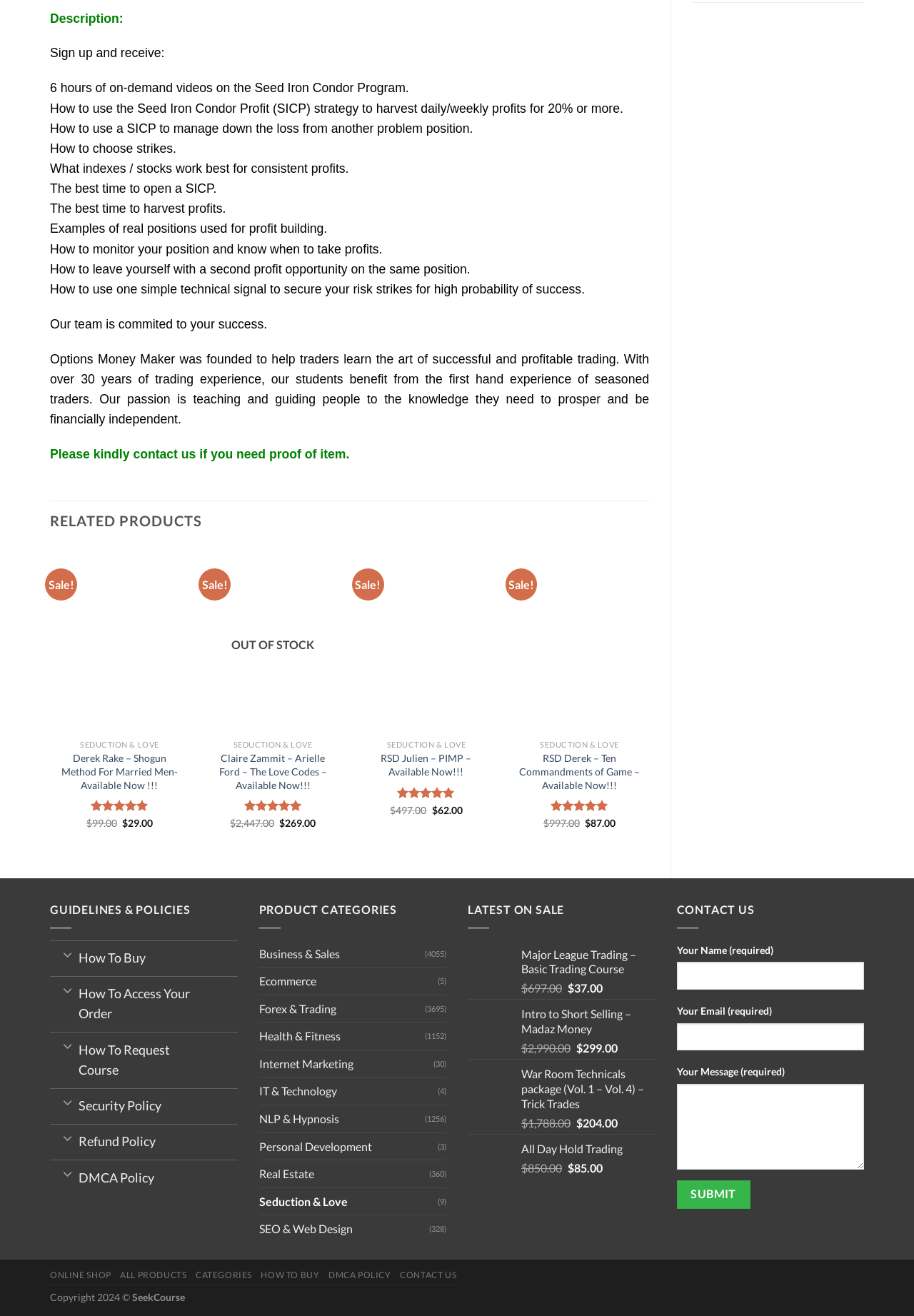What is the topic of the products listed?
Using the visual information, respond with a single word or phrase.

Seduction & Love